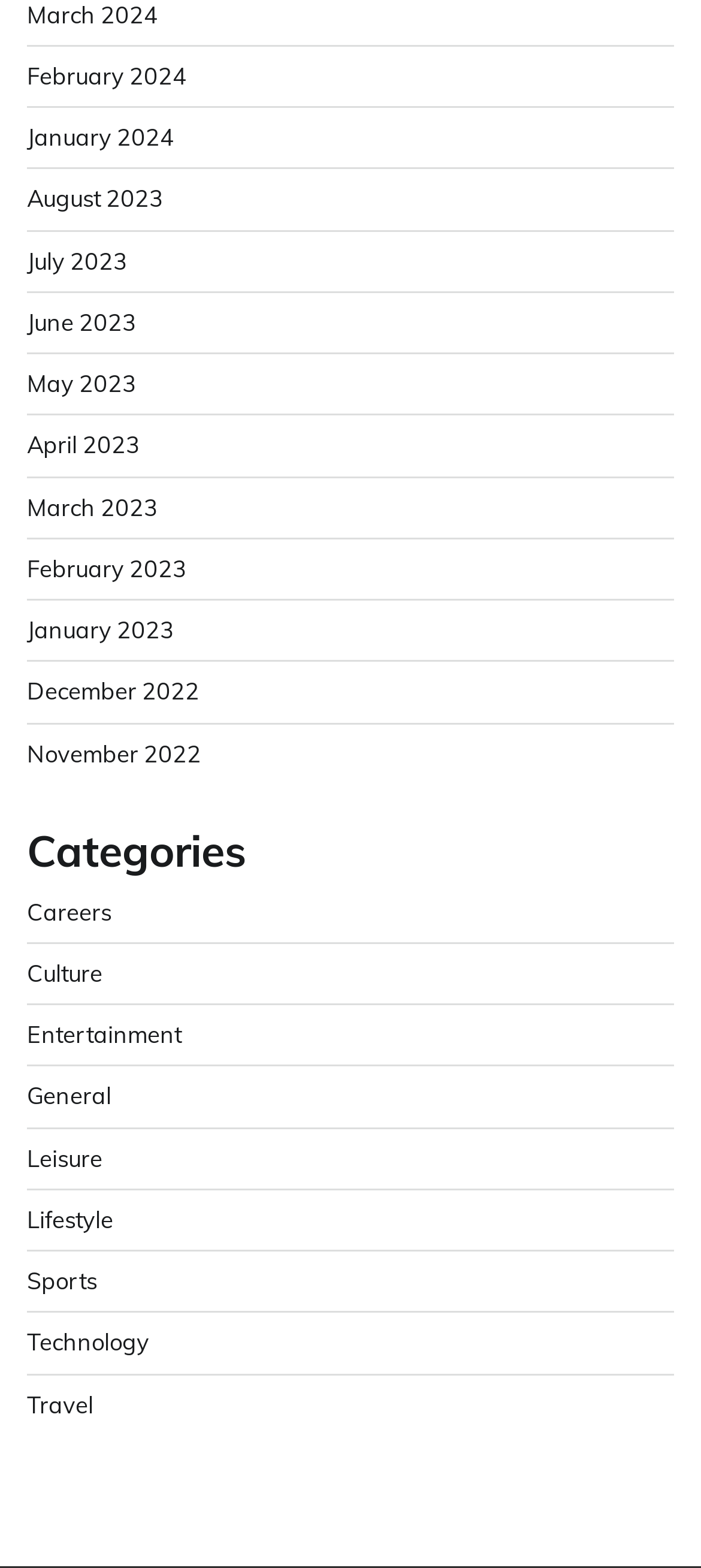Find the bounding box coordinates for the area you need to click to carry out the instruction: "Read about Culture". The coordinates should be four float numbers between 0 and 1, indicated as [left, top, right, bottom].

[0.038, 0.611, 0.146, 0.629]